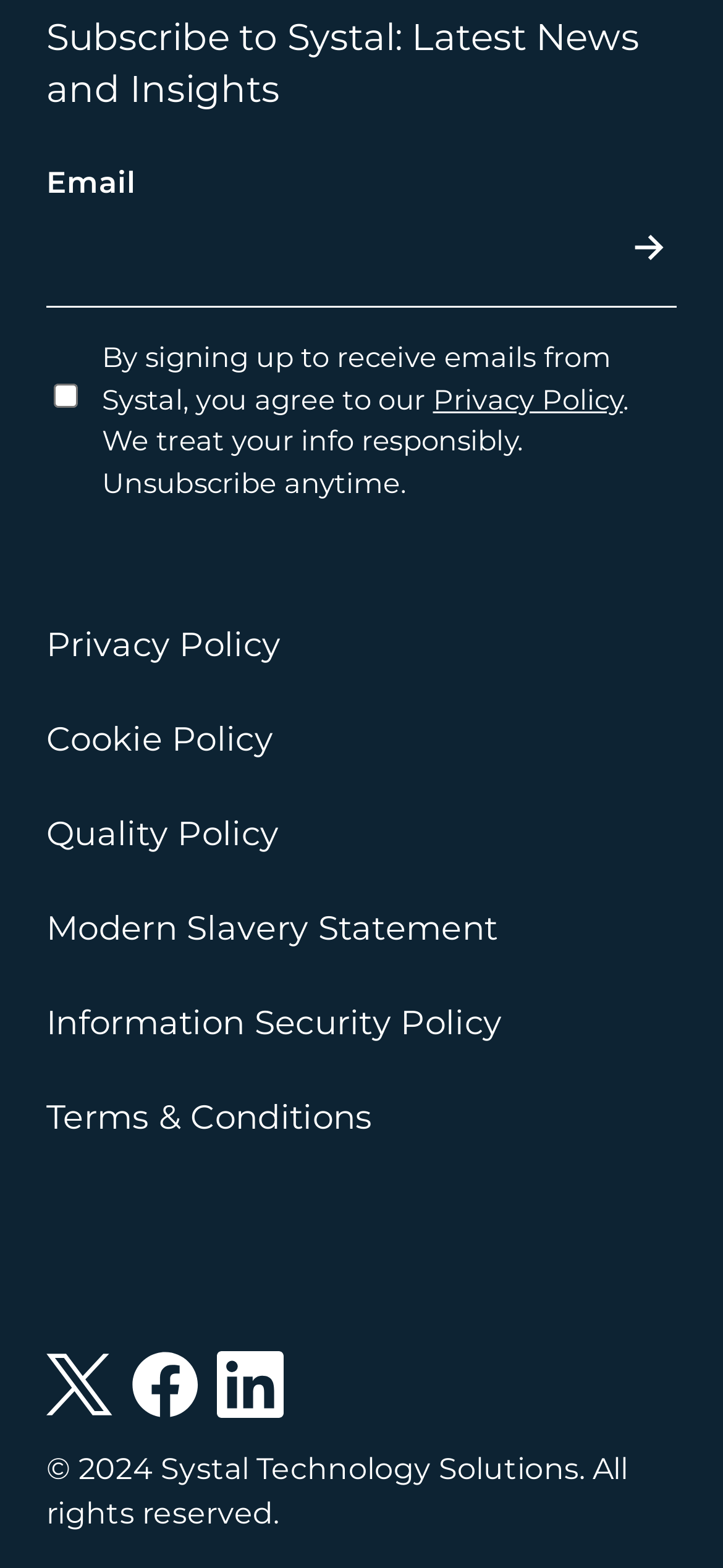What is the copyright year of Systal Technology Solutions? Based on the image, give a response in one word or a short phrase.

2024